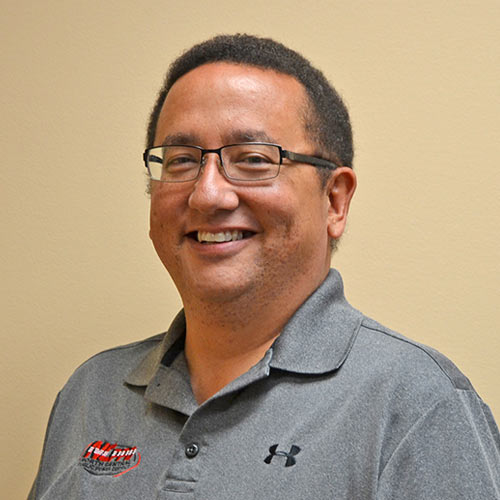What is embroidered on Doyle Hazen's shirt?
Based on the visual details in the image, please answer the question thoroughly.

Doyle Hazen is wearing a gray polo shirt with a logo embroidered on it, which is likely the logo of North Central Public Power District (NCPPD), the organization he is the General Manager and CEO of.